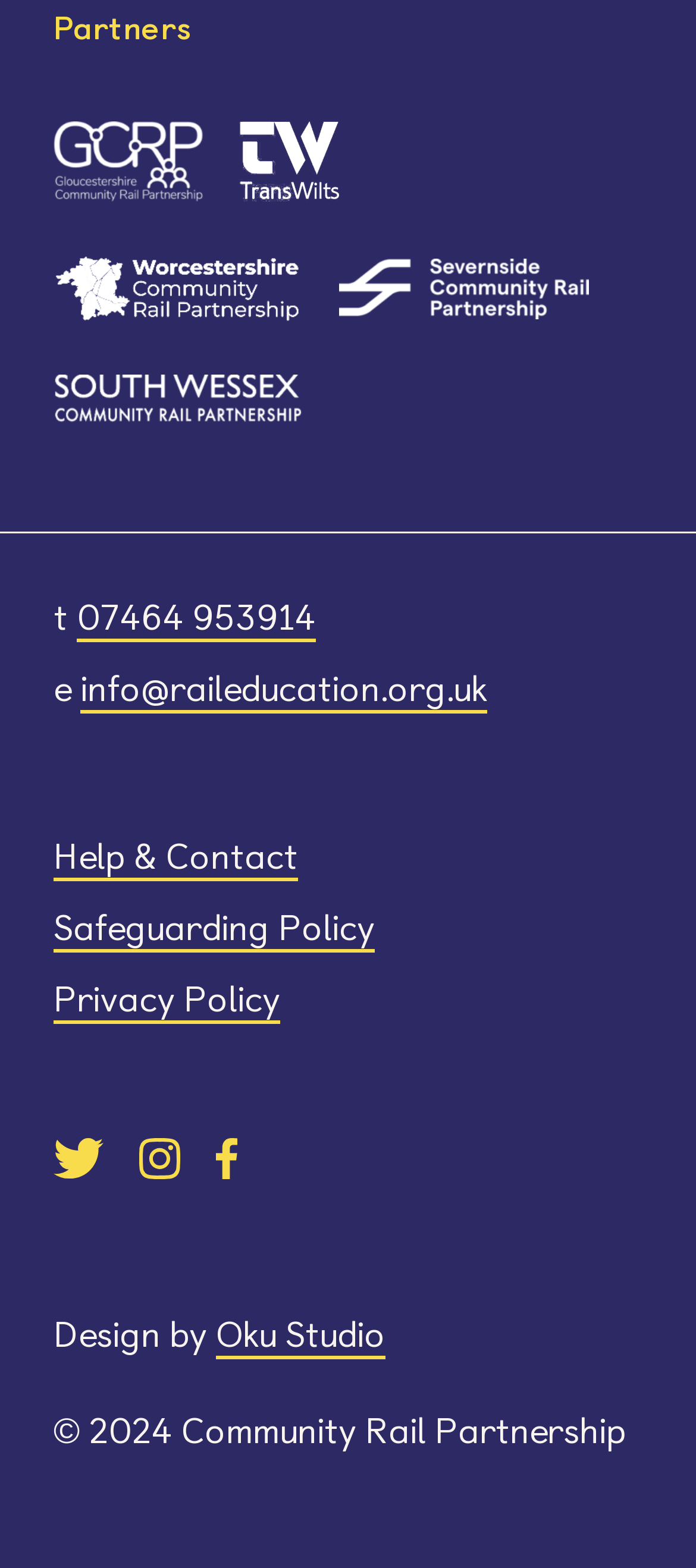Give the bounding box coordinates for this UI element: "info@raileducation.org.uk". The coordinates should be four float numbers between 0 and 1, arranged as [left, top, right, bottom].

[0.115, 0.426, 0.7, 0.456]